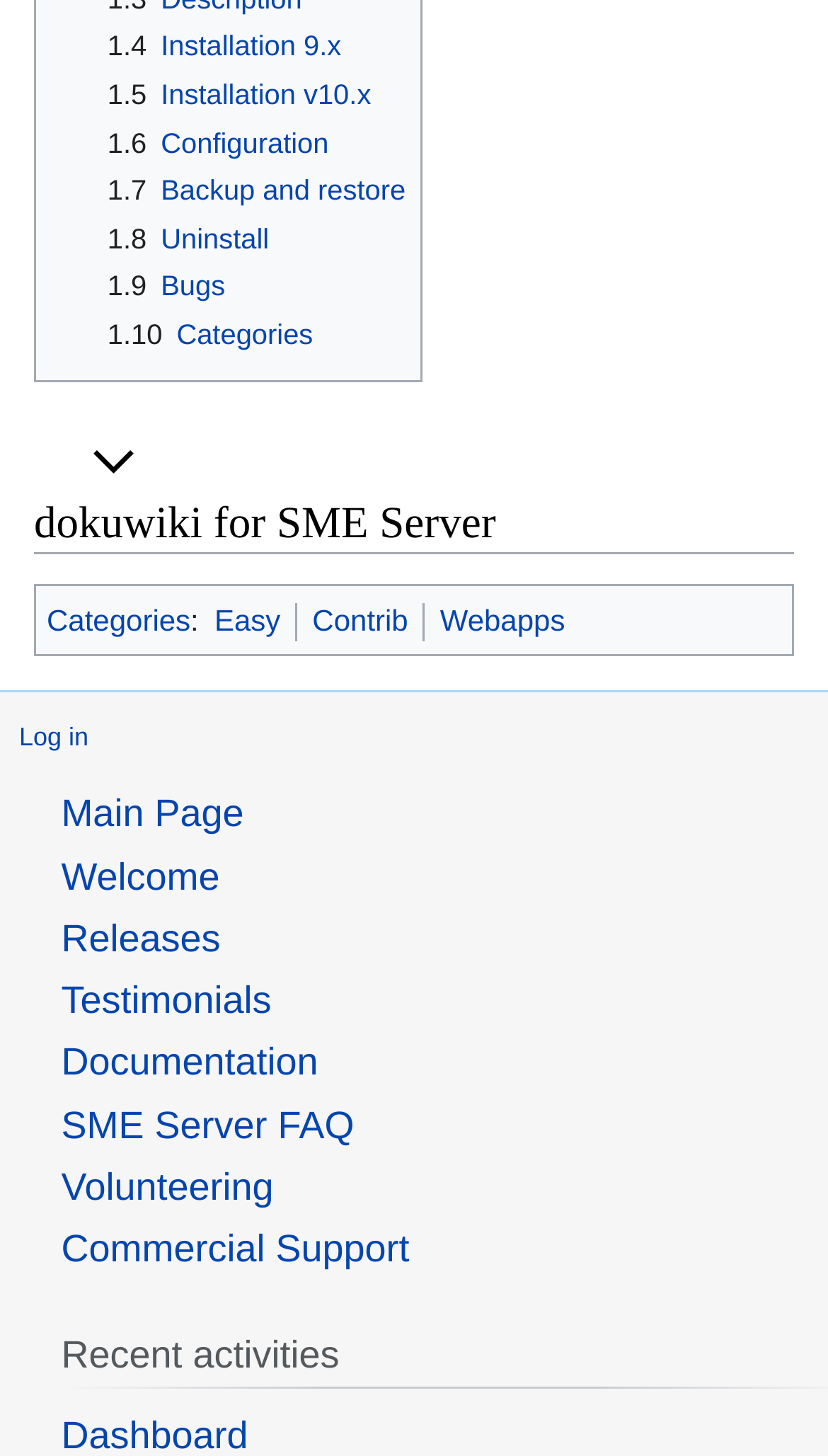Bounding box coordinates are specified in the format (top-left x, top-left y, bottom-right x, bottom-right y). All values are floating point numbers bounded between 0 and 1. Please provide the bounding box coordinate of the region this sentence describes: dokuwiki for SME Server

[0.041, 0.341, 0.599, 0.376]